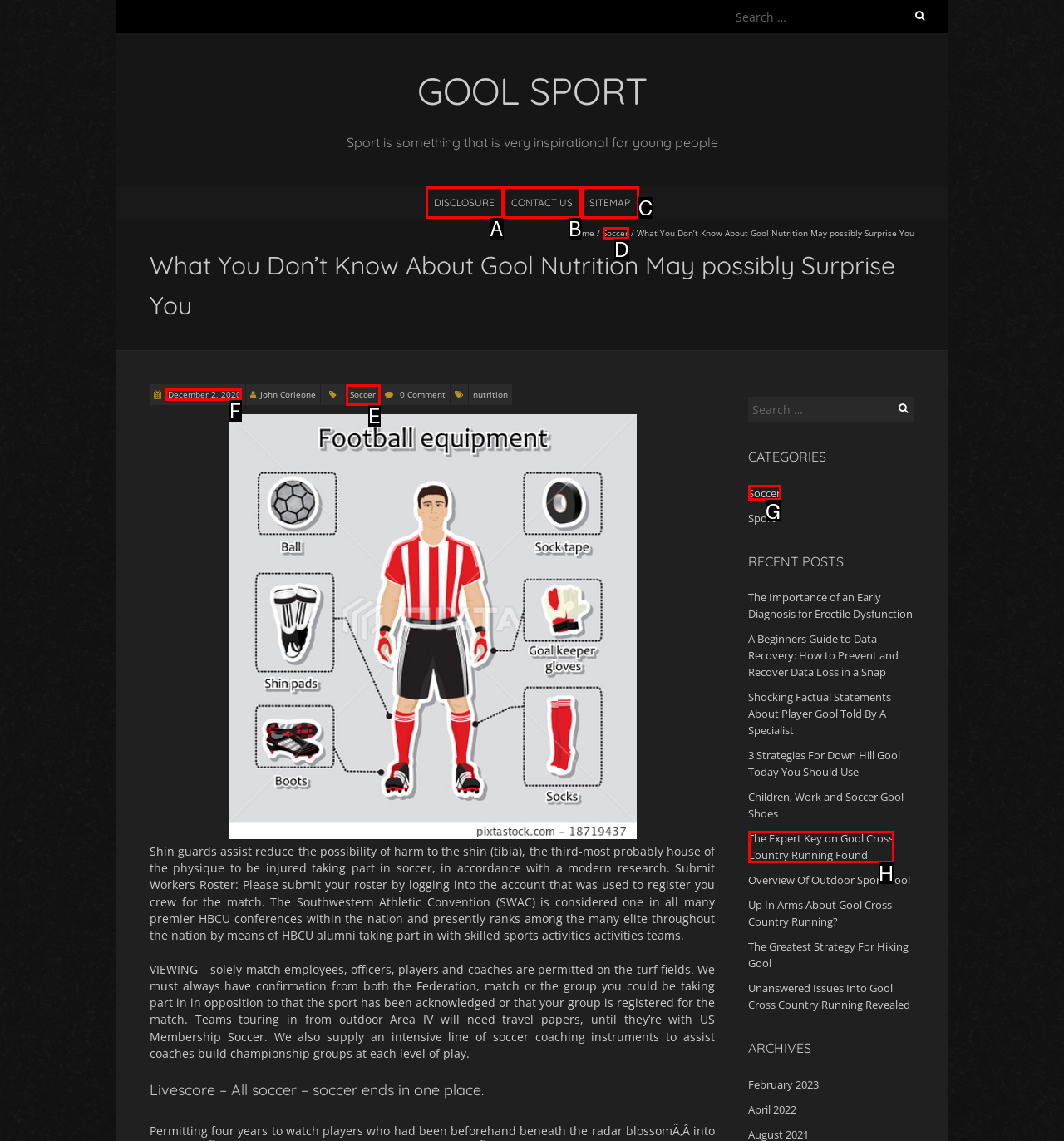Tell me which one HTML element best matches the description: December 2, 2020
Answer with the option's letter from the given choices directly.

F